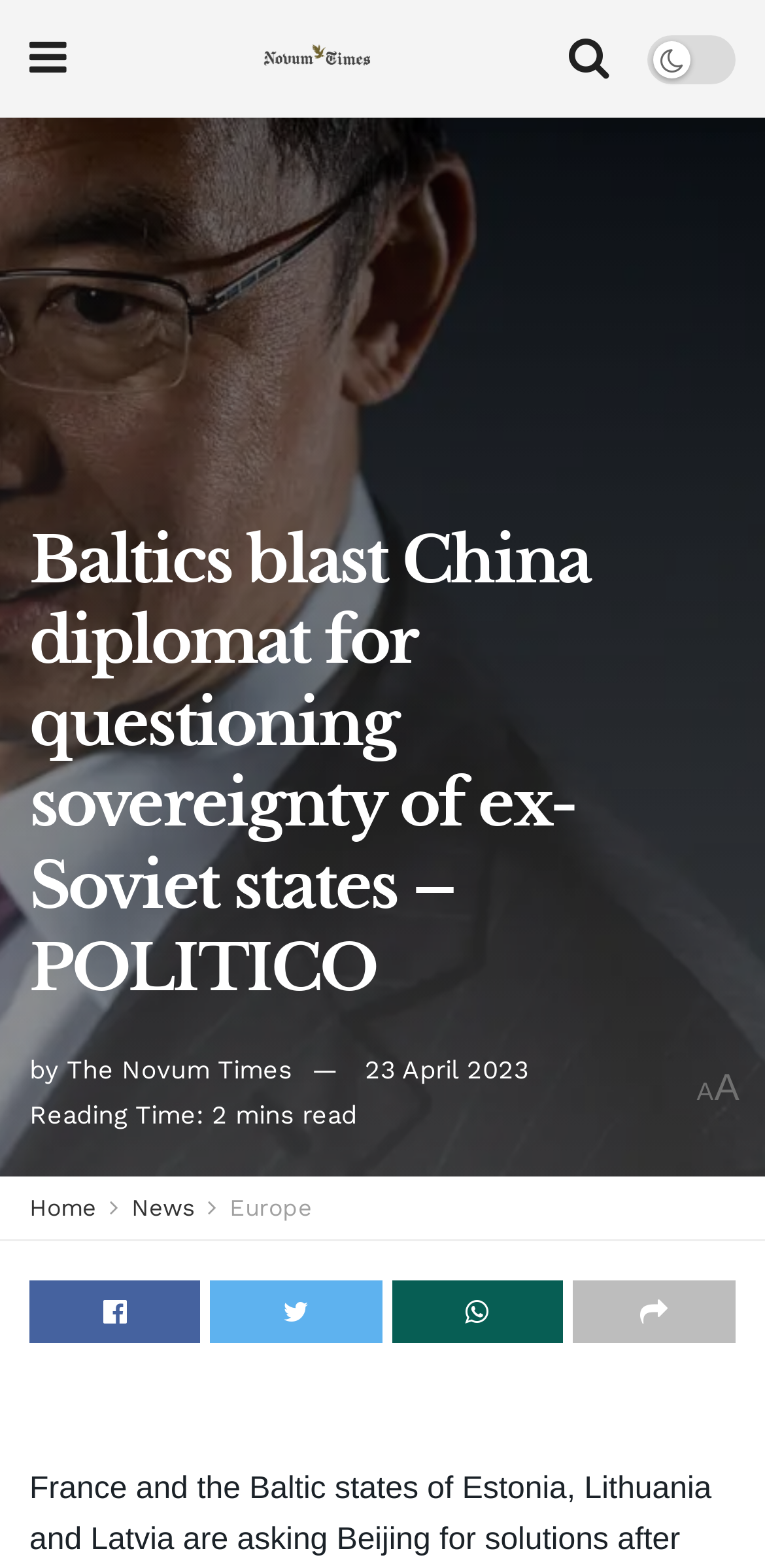Kindly determine the bounding box coordinates of the area that needs to be clicked to fulfill this instruction: "view Europe news".

[0.3, 0.762, 0.408, 0.779]